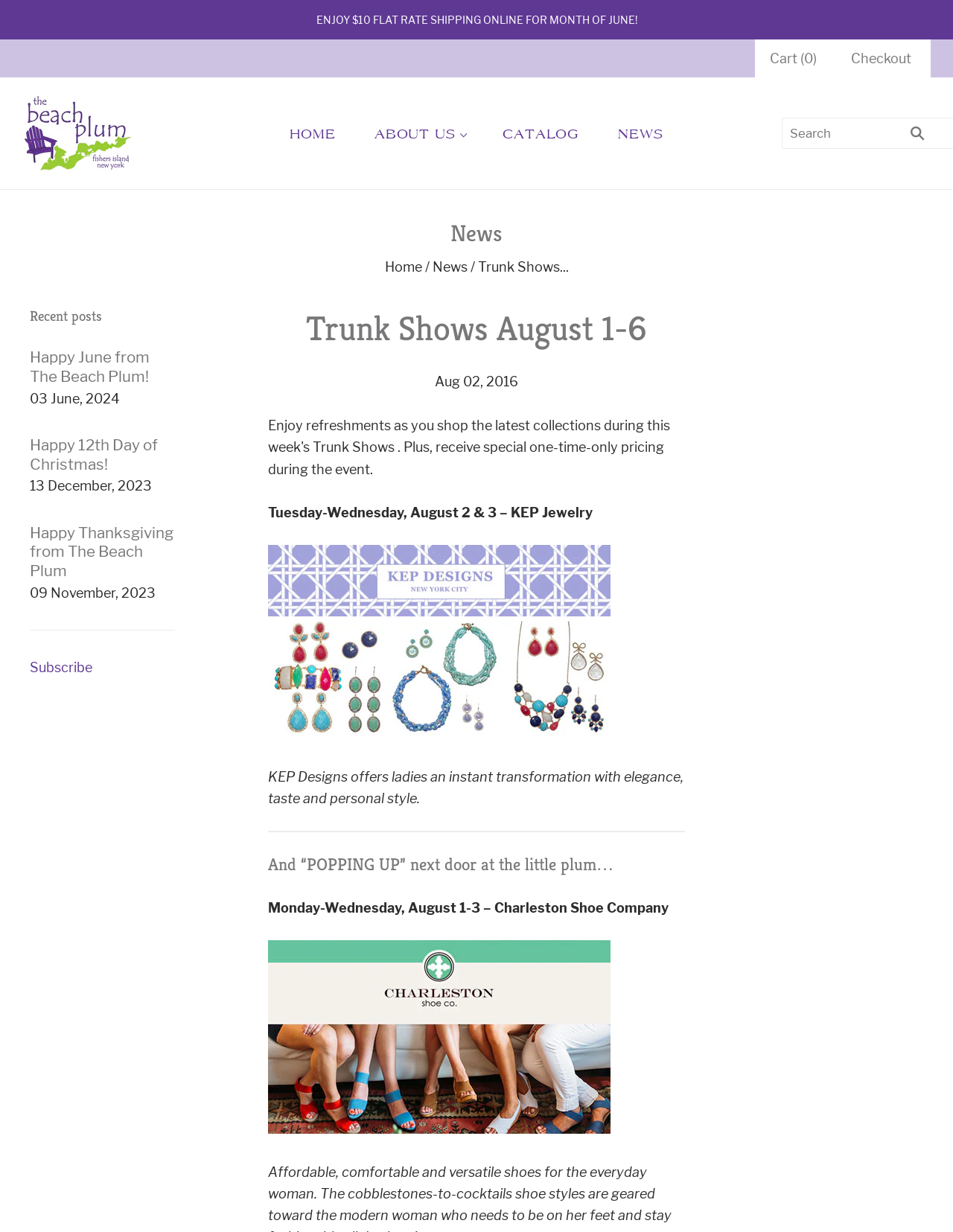Give a one-word or phrase response to the following question: What is the name of the company or brand associated with the website?

The Beach Plum